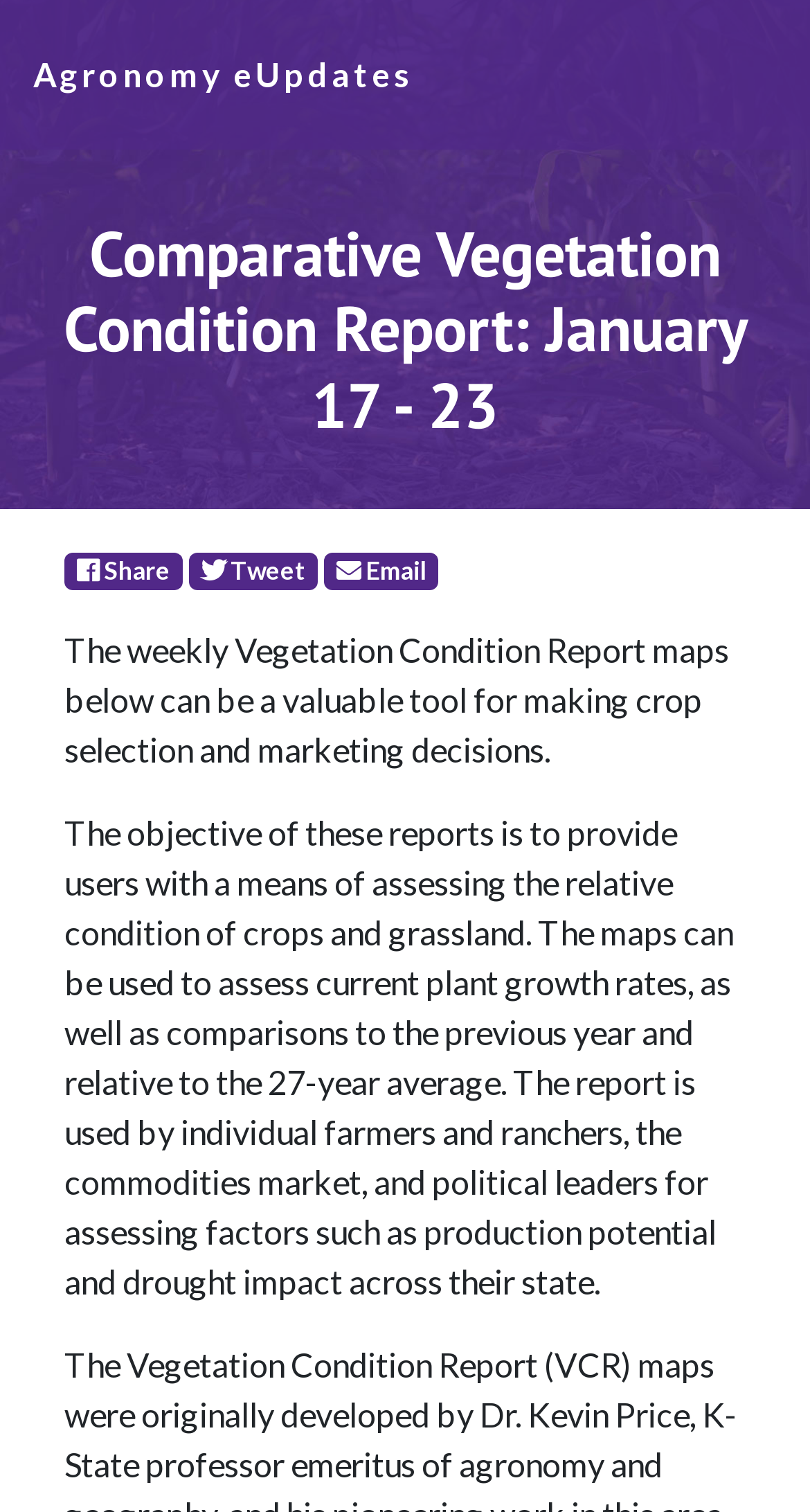How can the report be used?
Provide a thorough and detailed answer to the question.

The report can be used by individual farmers and ranchers, the commodities market, and political leaders for assessing factors such as production potential and drought impact across their state, and also for making crop selection and marketing decisions.